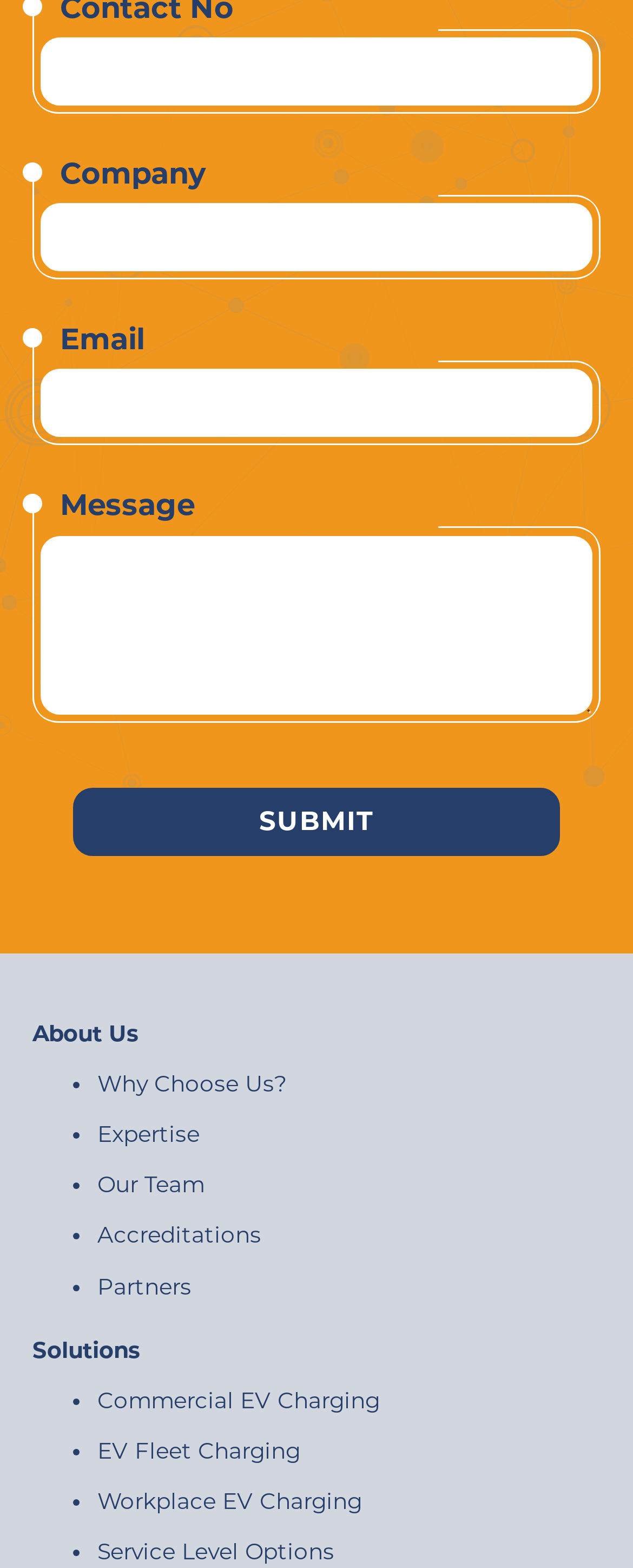Specify the bounding box coordinates of the region I need to click to perform the following instruction: "Check Expertise". The coordinates must be four float numbers in the range of 0 to 1, i.e., [left, top, right, bottom].

[0.154, 0.715, 0.315, 0.732]